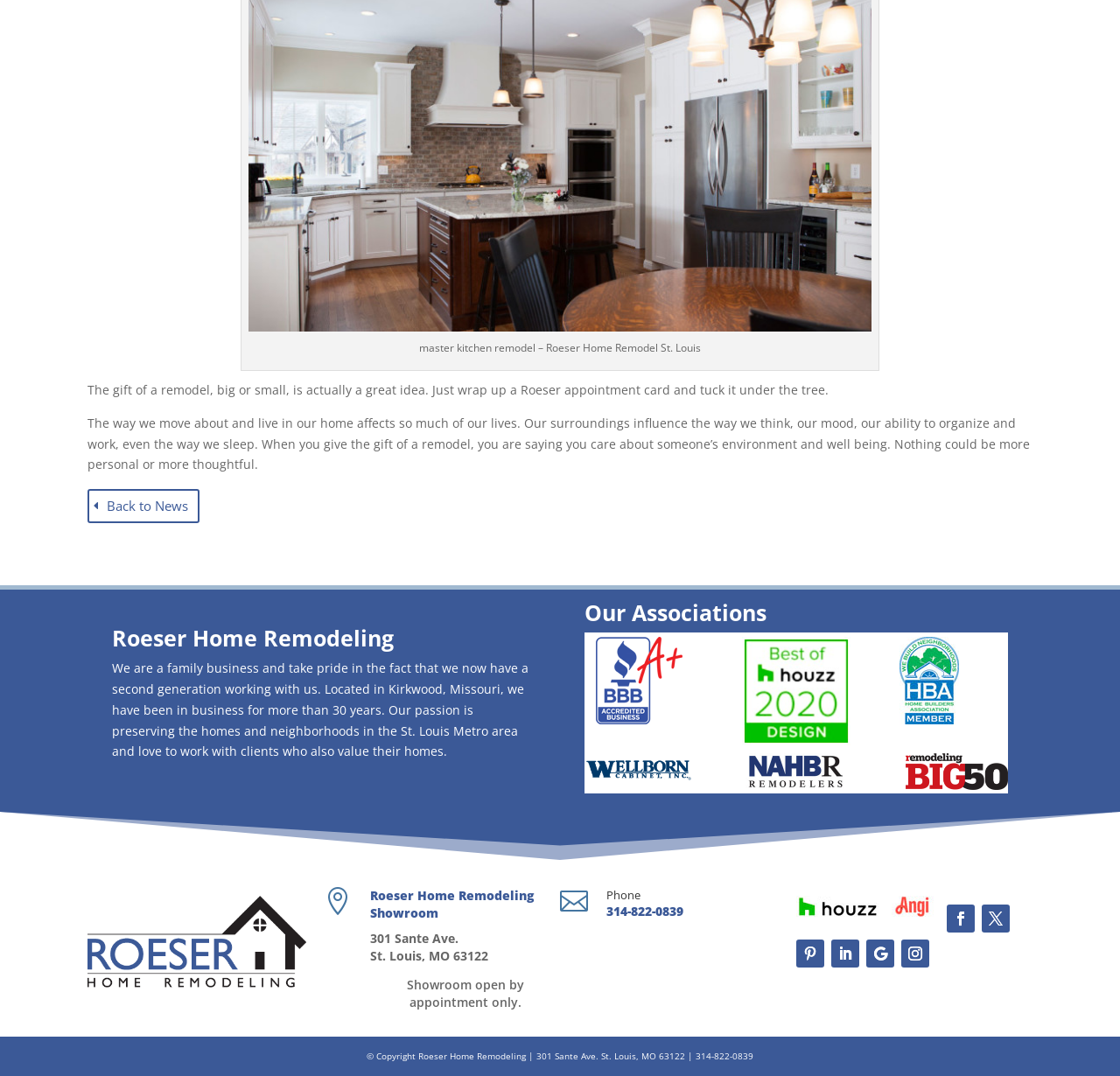Identify the bounding box coordinates of the region I need to click to complete this instruction: "Search for courses".

None